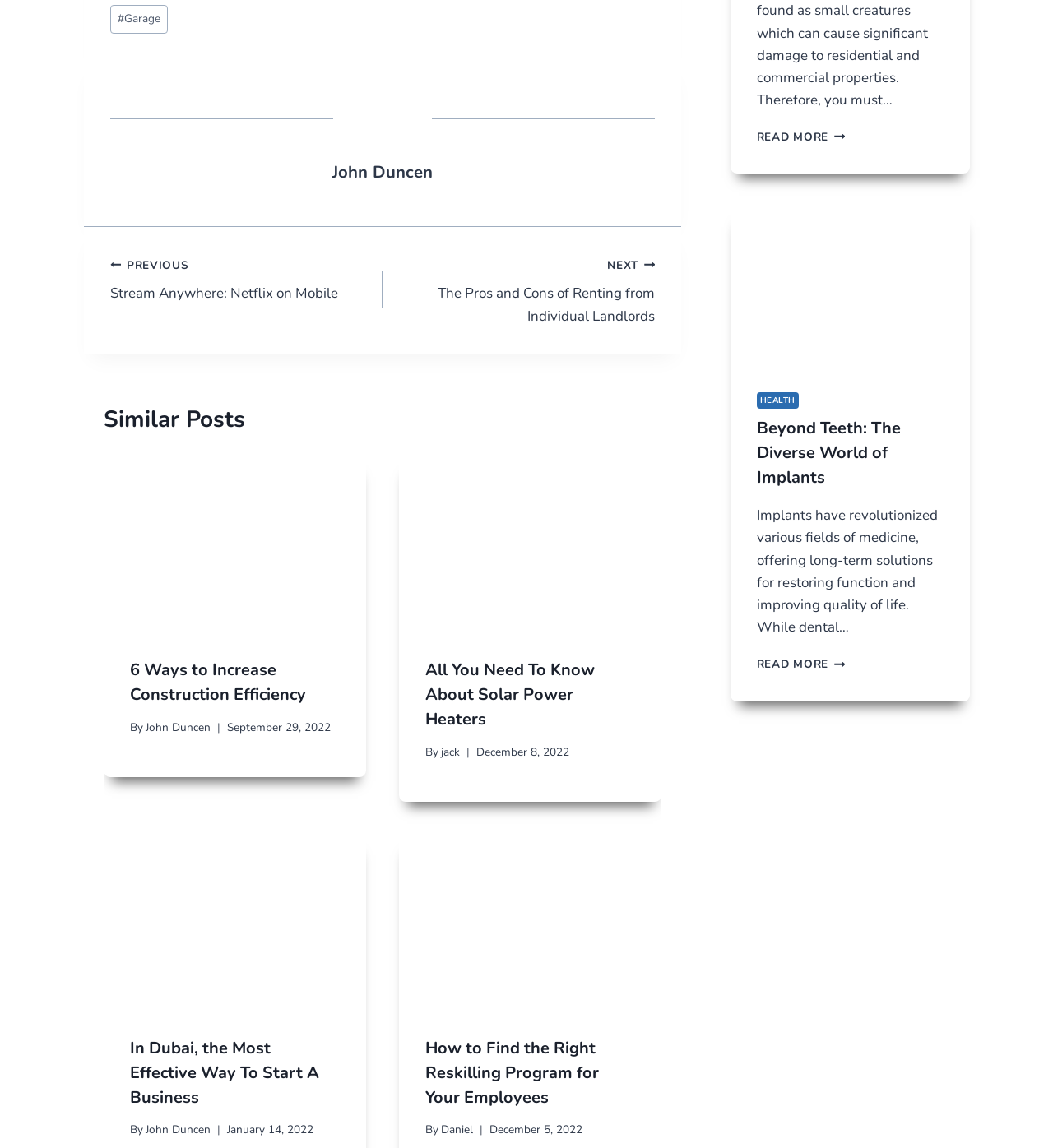Provide the bounding box coordinates of the HTML element this sentence describes: "John Duncen". The bounding box coordinates consist of four float numbers between 0 and 1, i.e., [left, top, right, bottom].

[0.138, 0.627, 0.2, 0.64]